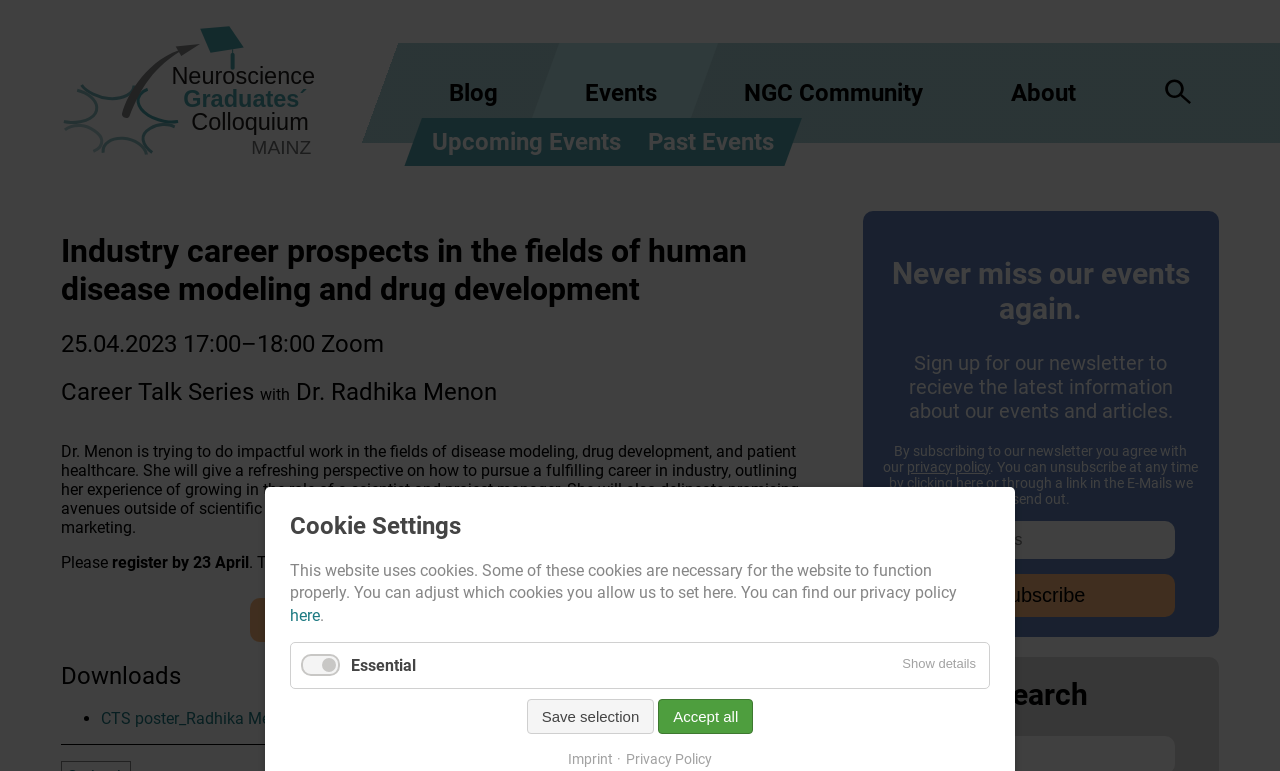What is the role of Dr. Radhika Menon?
Using the picture, provide a one-word or short phrase answer.

Scientist and project manager